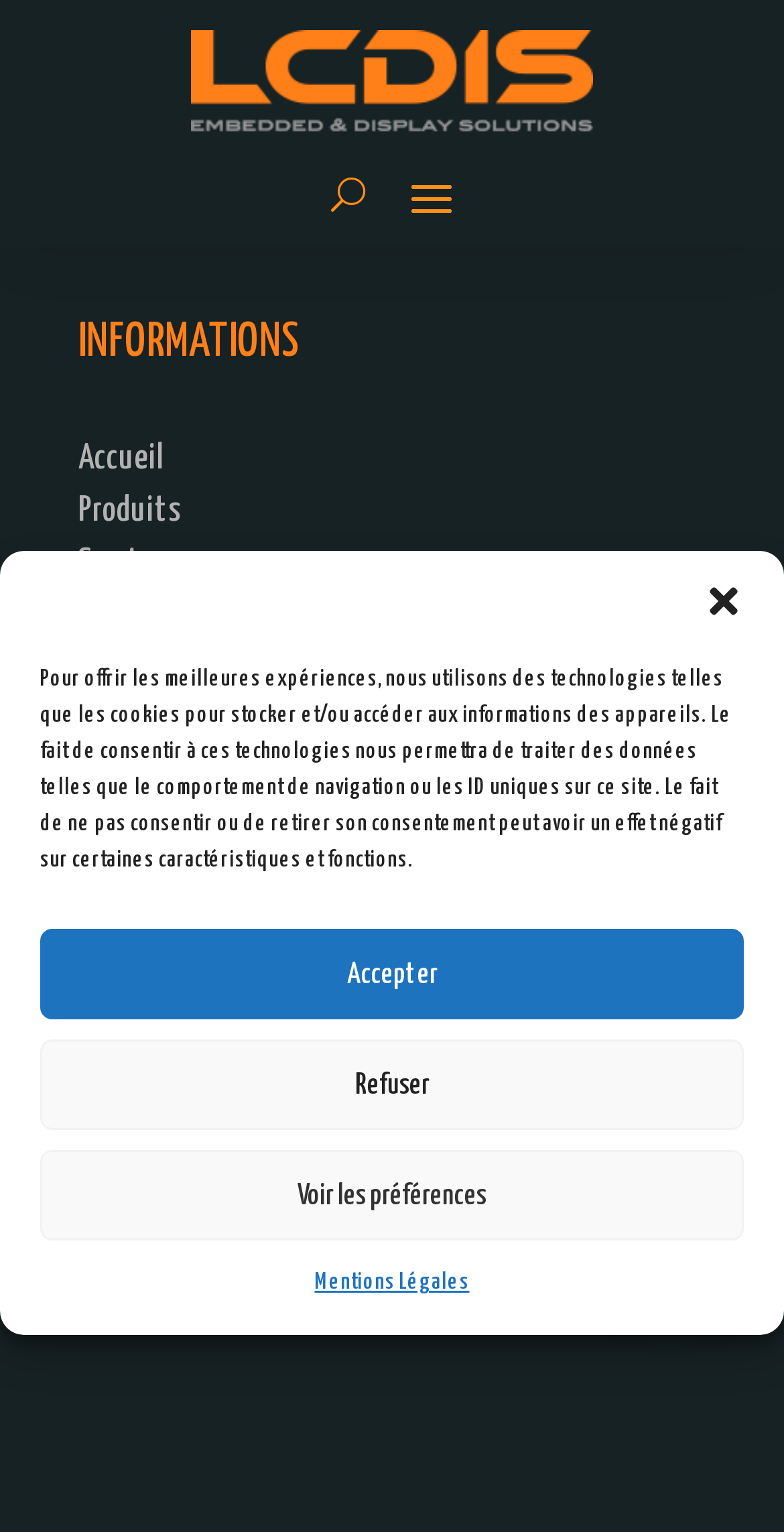Specify the bounding box coordinates for the region that must be clicked to perform the given instruction: "Call 01 76 21 66 30".

[0.1, 0.77, 0.336, 0.795]